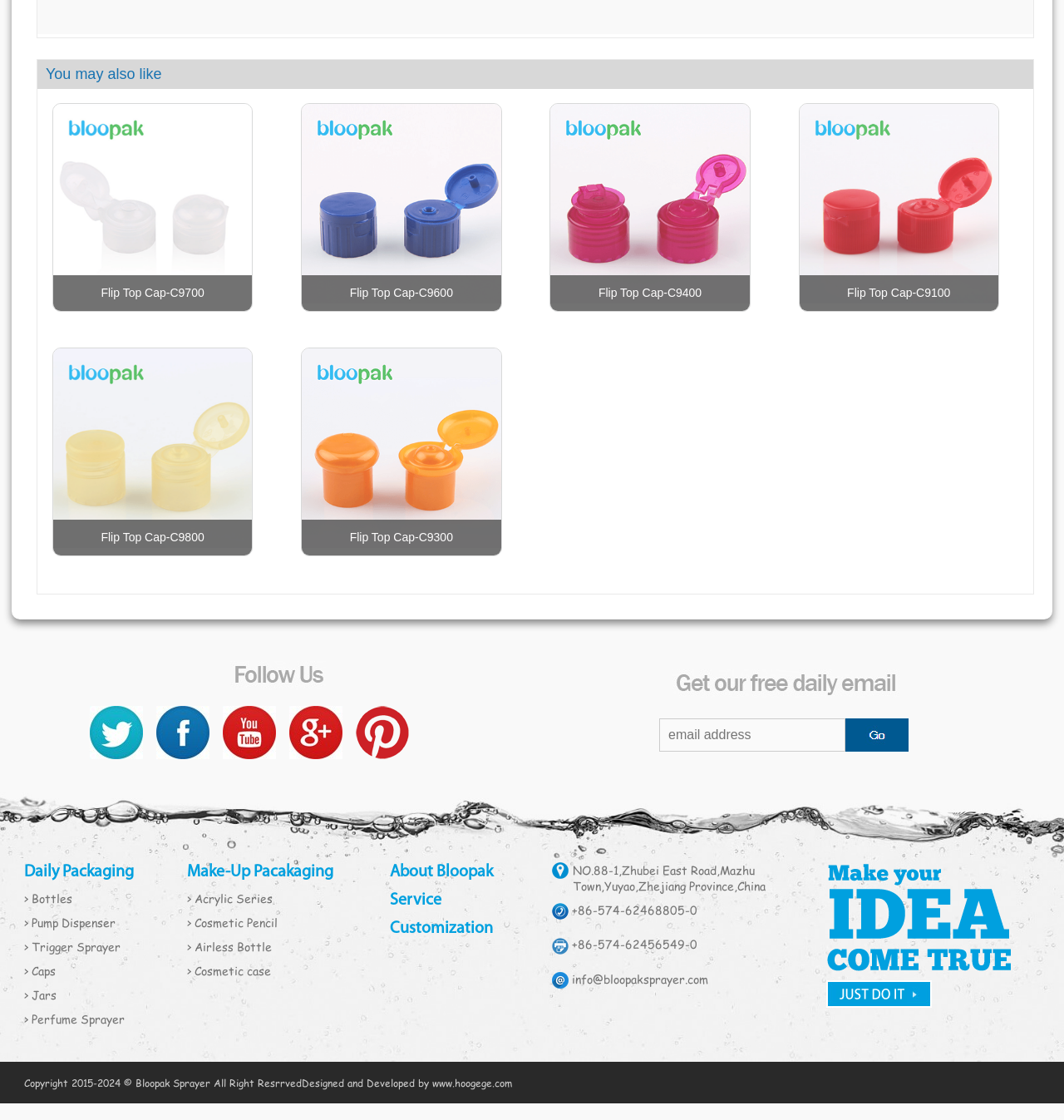Reply to the question with a single word or phrase:
What is the heading above the images?

You may also like